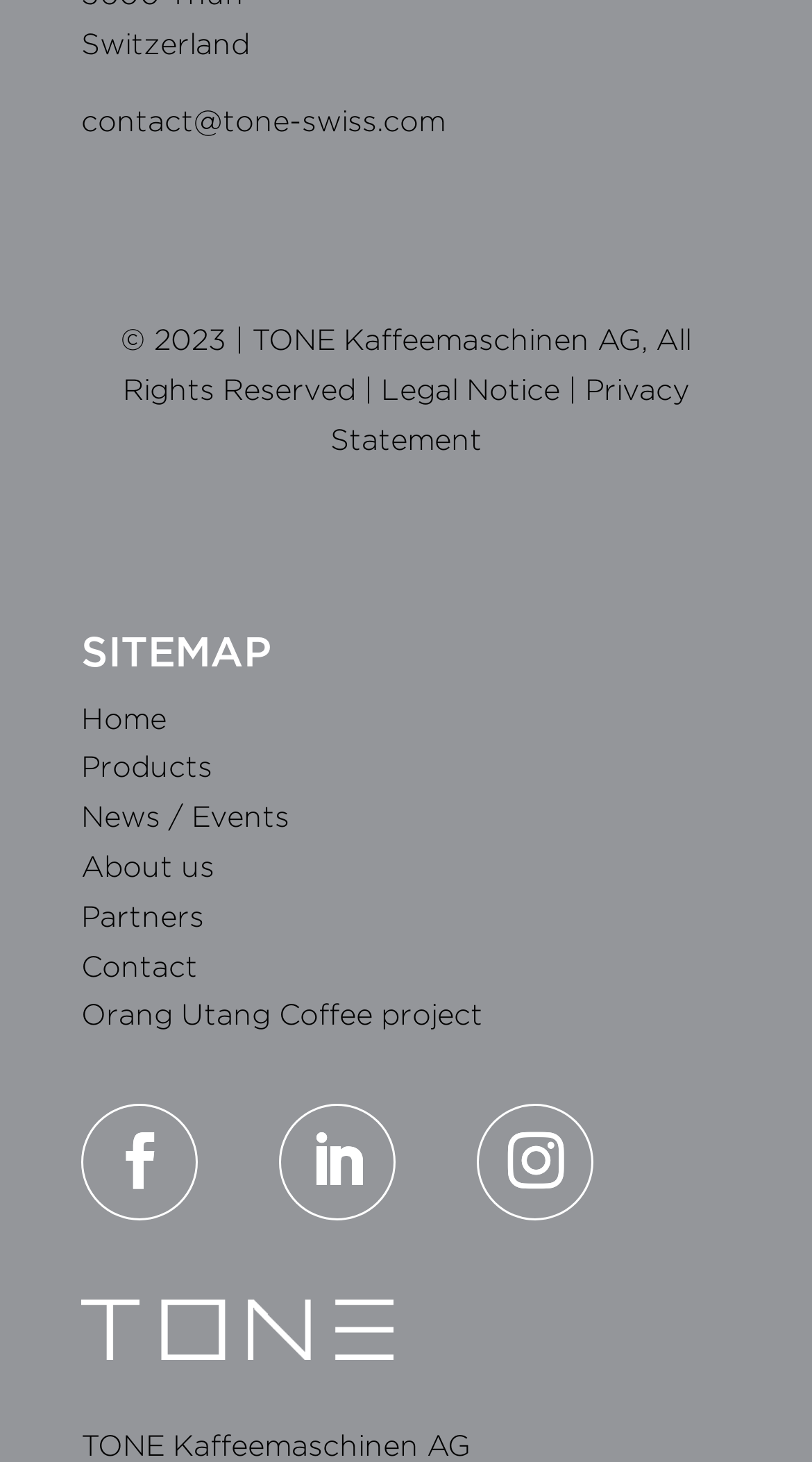Kindly determine the bounding box coordinates for the clickable area to achieve the given instruction: "read the legal notice".

[0.469, 0.255, 0.69, 0.278]